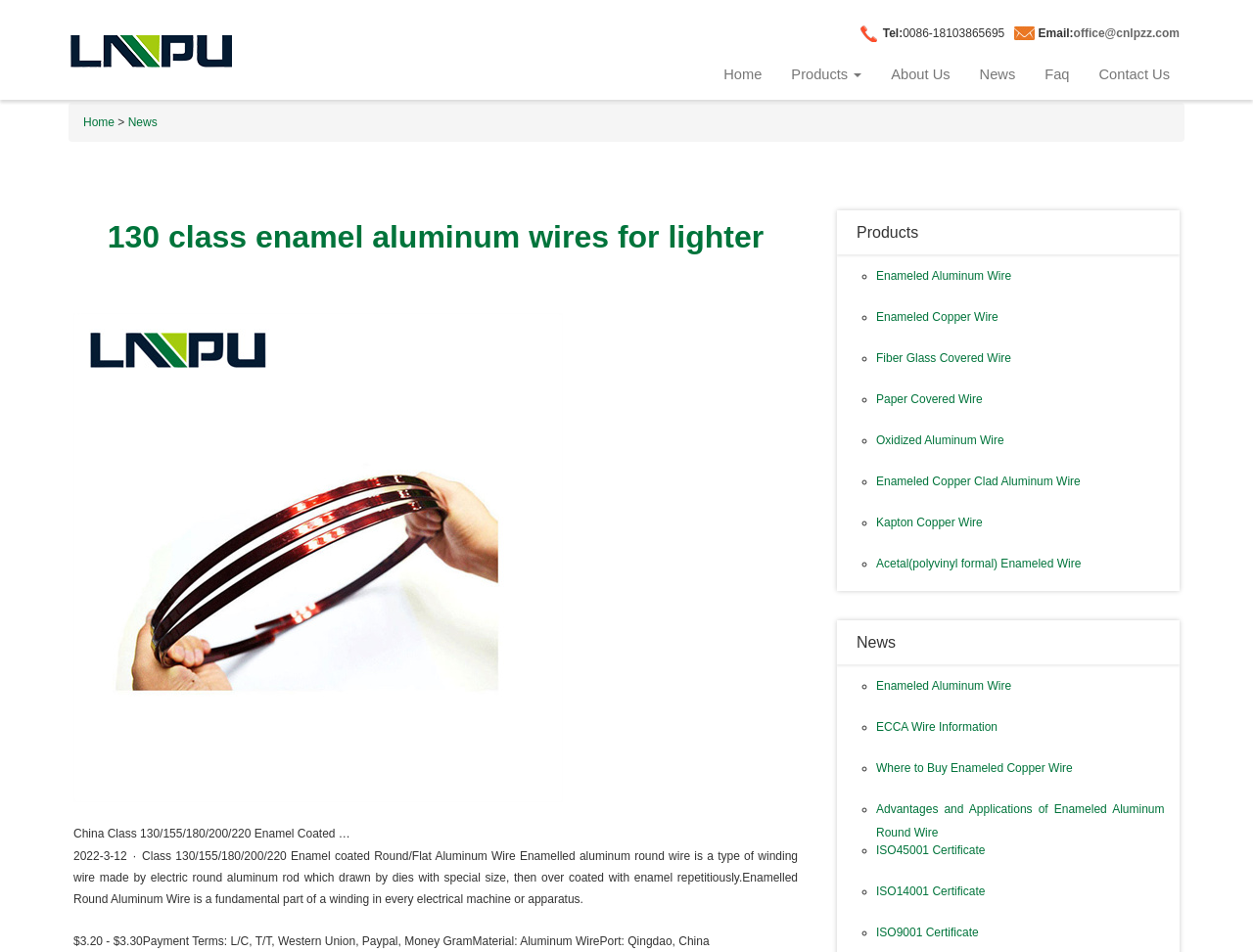Determine the bounding box coordinates for the area that needs to be clicked to fulfill this task: "View the 'Products' menu". The coordinates must be given as four float numbers between 0 and 1, i.e., [left, top, right, bottom].

[0.62, 0.052, 0.699, 0.104]